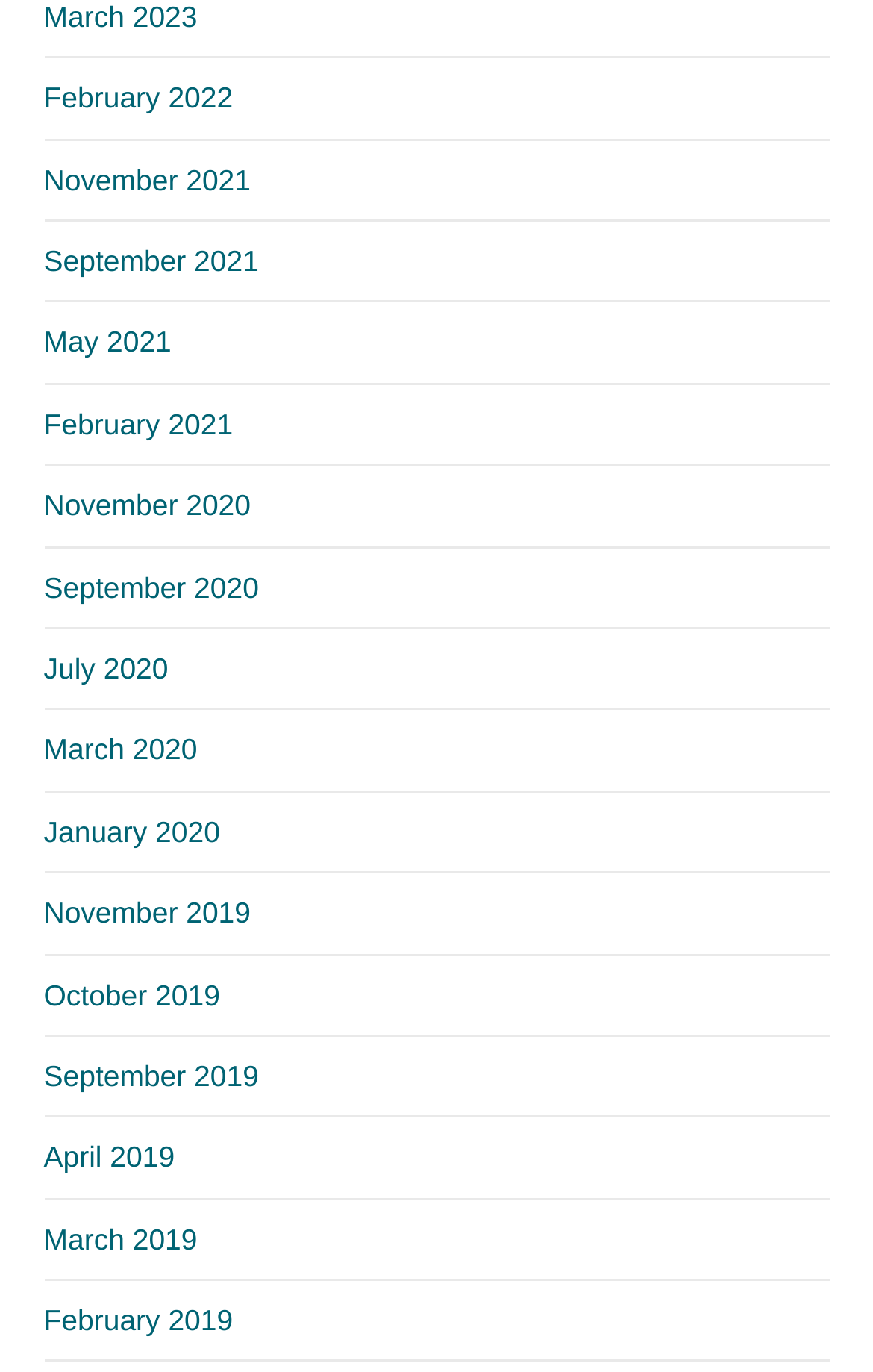Identify the bounding box coordinates of the section that should be clicked to achieve the task described: "View Health & Fitness".

None